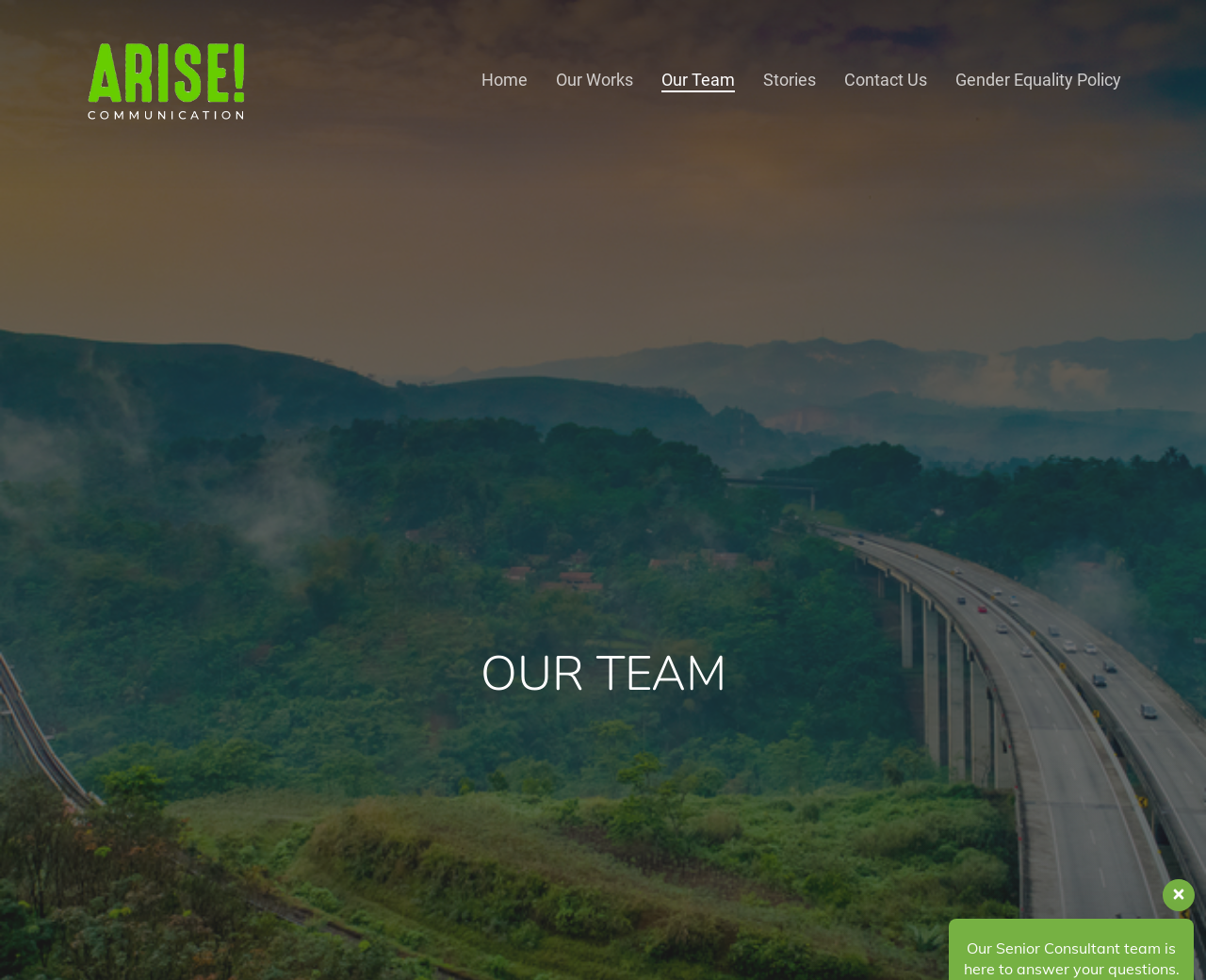Locate the coordinates of the bounding box for the clickable region that fulfills this instruction: "view our team members".

[0.07, 0.65, 0.93, 0.725]